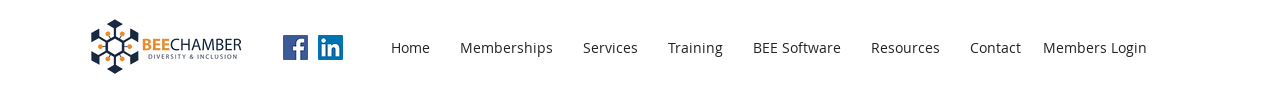Describe all the important aspects and features visible in the image.

The image features the logo of the BEE Chamber, which emphasizes its commitment to diversity and inclusion. Accompanying the logo are social media icons for Facebook and LinkedIn, encouraging engagement with the organization on these platforms. Below the icons, a navigation bar provides options for essential sections such as Home, Memberships, Services, Training, BEE Software, Resources, Contact, and a Members Login. This layout not only highlights the BEE Chamber's identity but also facilitates user interaction and access to its various offerings.